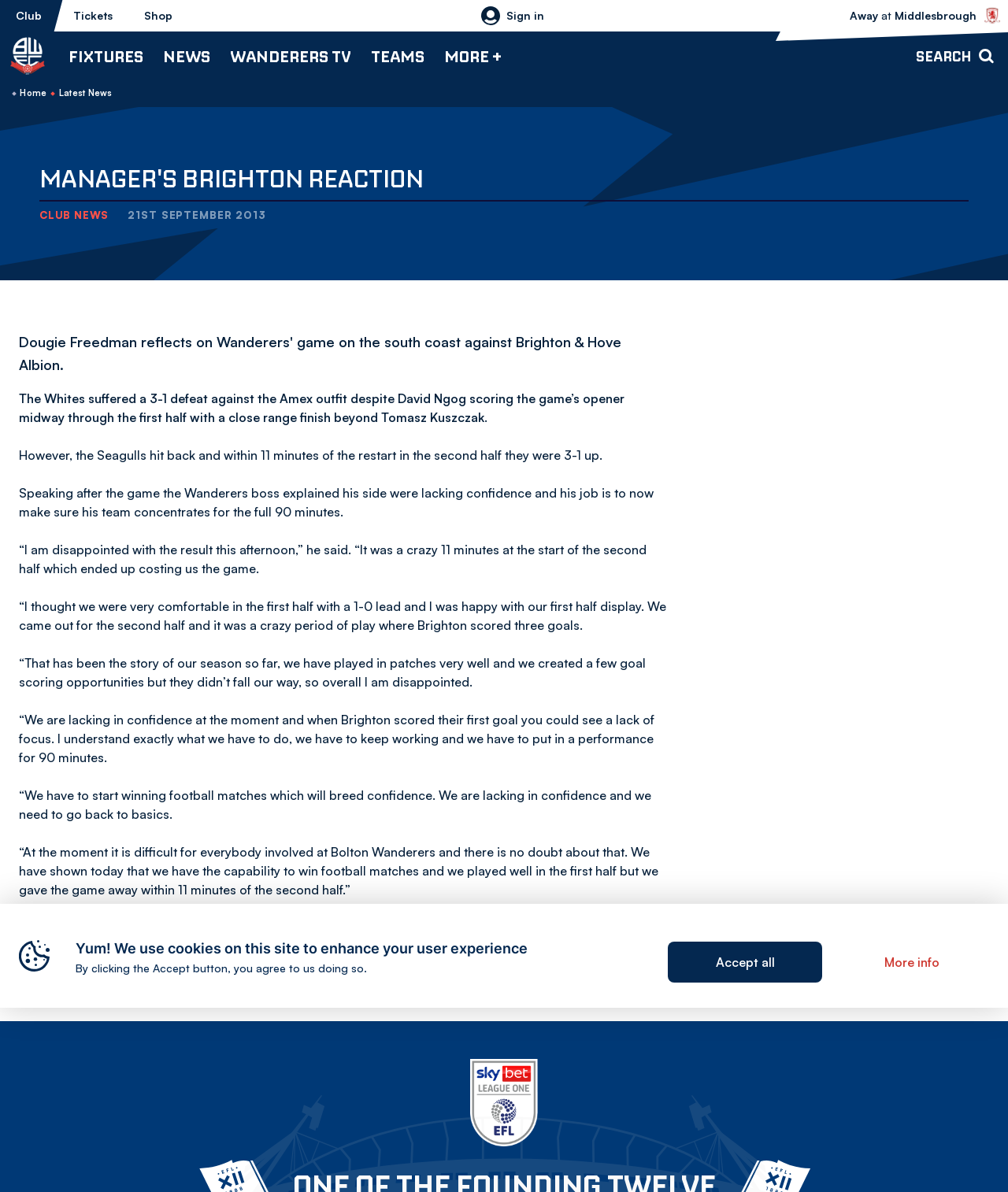Respond to the question below with a single word or phrase:
What is the name of the football club?

Bolton Wanderers FC